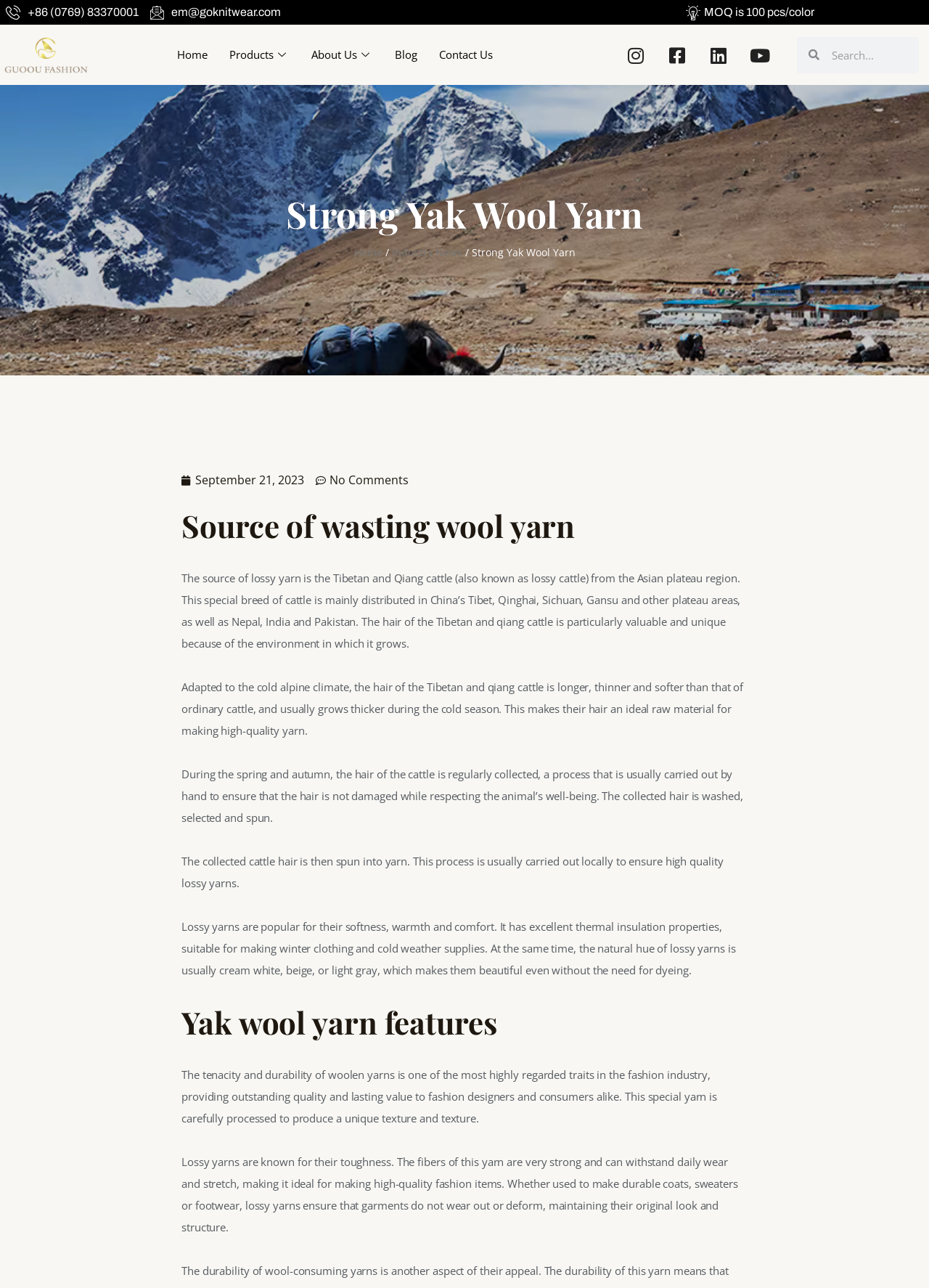Extract the bounding box coordinates for the described element: "+86 (0769) 83370001". The coordinates should be represented as four float numbers between 0 and 1: [left, top, right, bottom].

[0.006, 0.003, 0.149, 0.016]